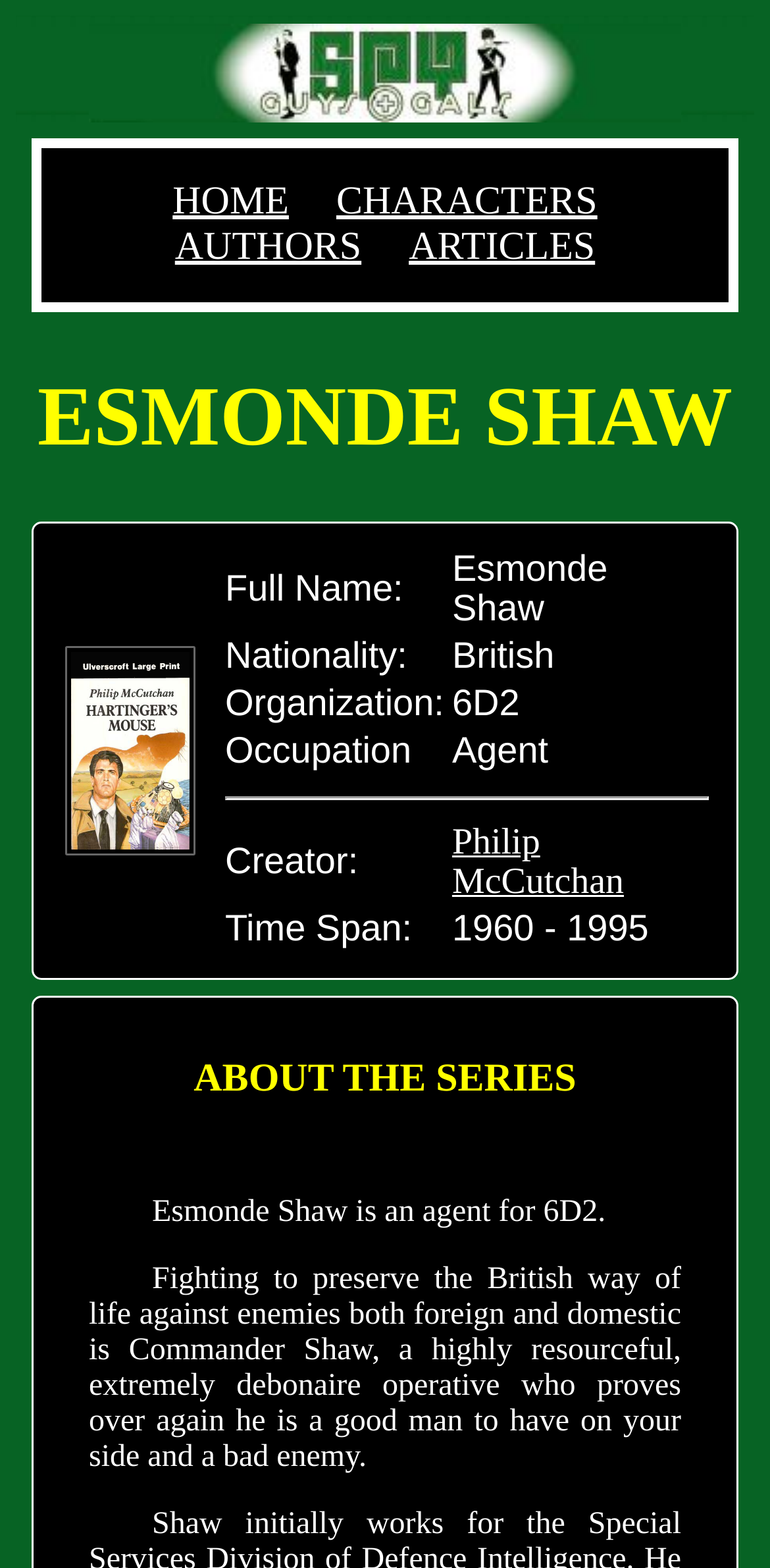Determine the bounding box coordinates for the UI element described. Format the coordinates as (top-left x, top-left y, bottom-right x, bottom-right y) and ensure all values are between 0 and 1. Element description: AUTHORS

[0.227, 0.144, 0.469, 0.171]